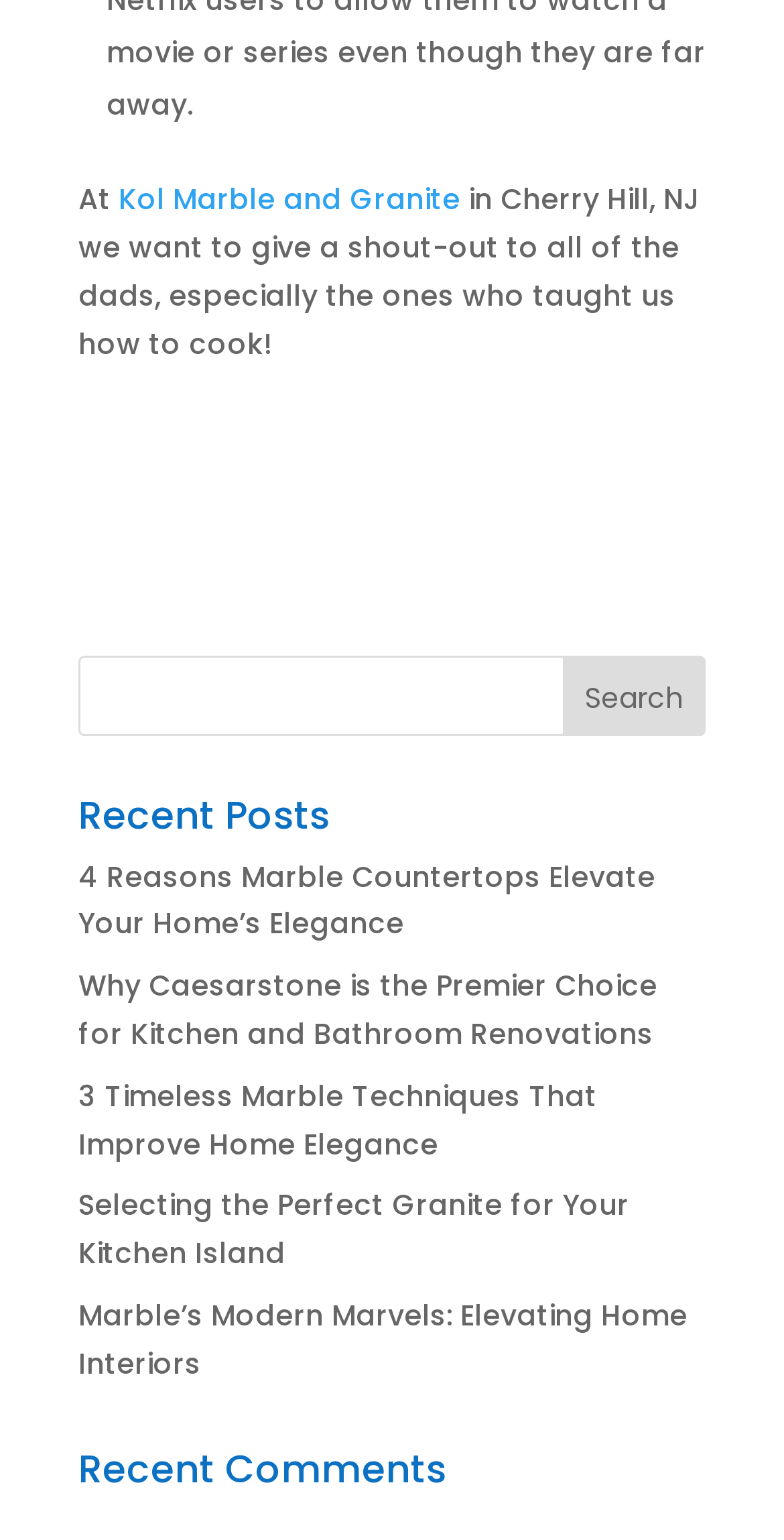Please give a short response to the question using one word or a phrase:
What is the purpose of the textbox?

Search